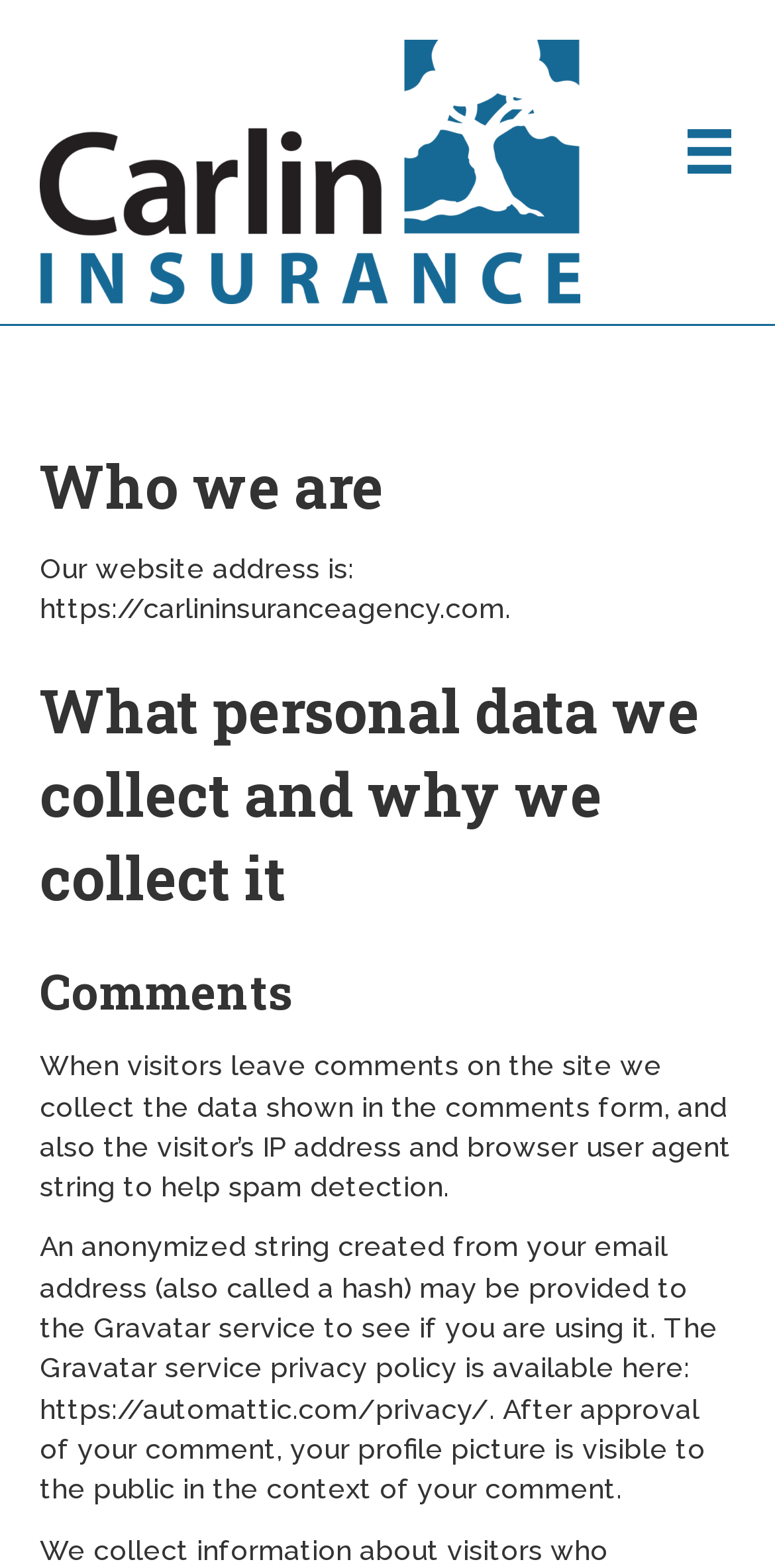Answer this question using a single word or a brief phrase:
What service is used to check if a user is using Gravatar?

Gravatar service